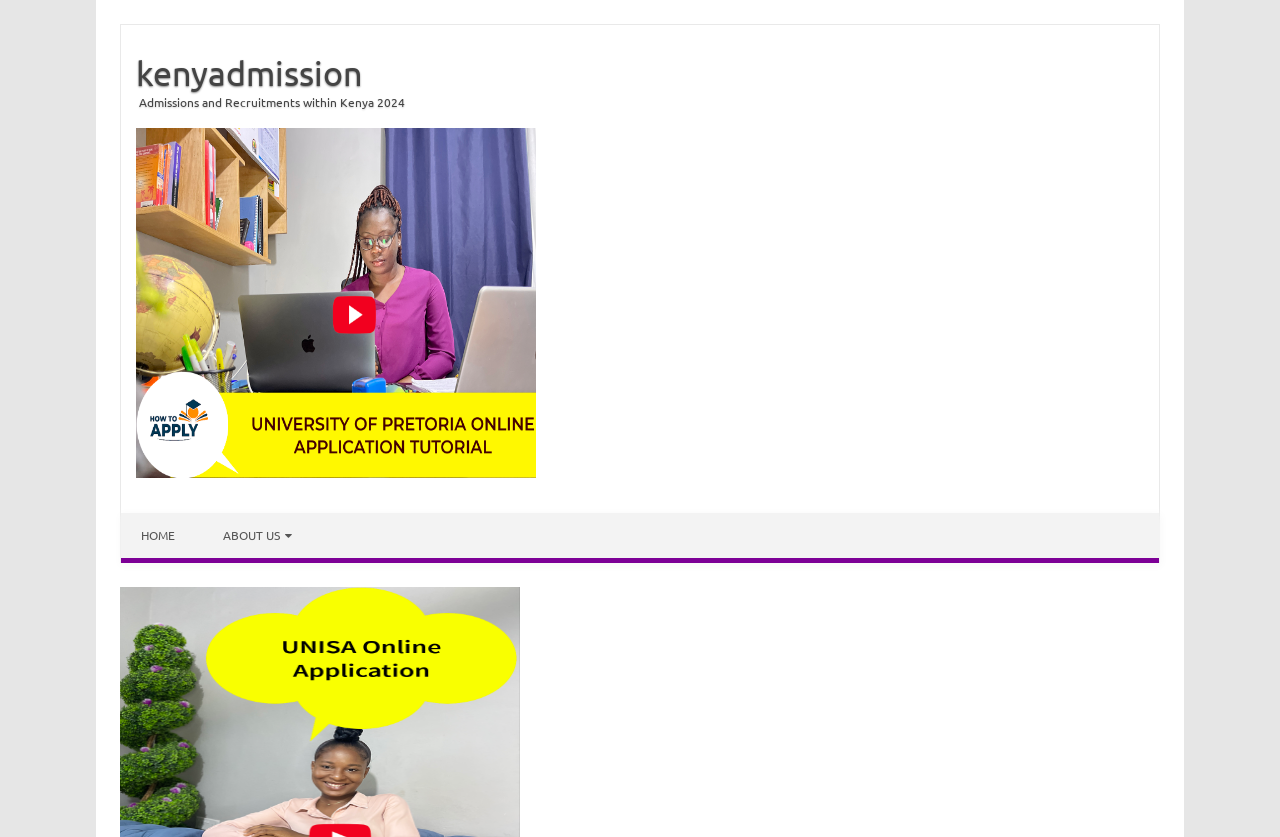Extract the main title from the webpage.

Kenya Medical Training College Kombewa Campus